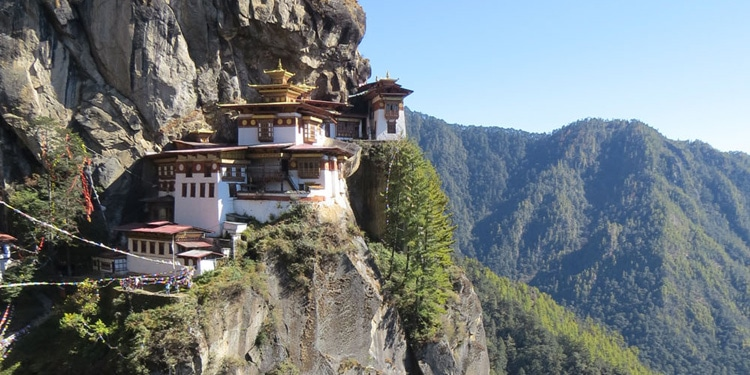Provide a comprehensive description of the image.

The image showcases the stunning Taktsang Monastery, commonly known as the Tiger's Nest, perched dramatically on a cliffside in Bhutan's Paro Valley. This iconic Buddhist monastery is renowned for its breathtaking views and its sacred significance, being a major pilgrimage site. The architecture features traditional Bhutanese design, with intricately decorated roofs and vibrant prayer flags fluttering in the wind, which enhance the spiritual atmosphere of the location. The surrounding landscape is characterized by lush green mountains, adding to the serene and mystical ambiance, making it one of the most popular tourist destinations in Bhutan. The combination of natural beauty and historical importance makes the Tiger’s Nest a must-visit landmark for anyone traveling to this enchanting kingdom in the Eastern Himalayas.